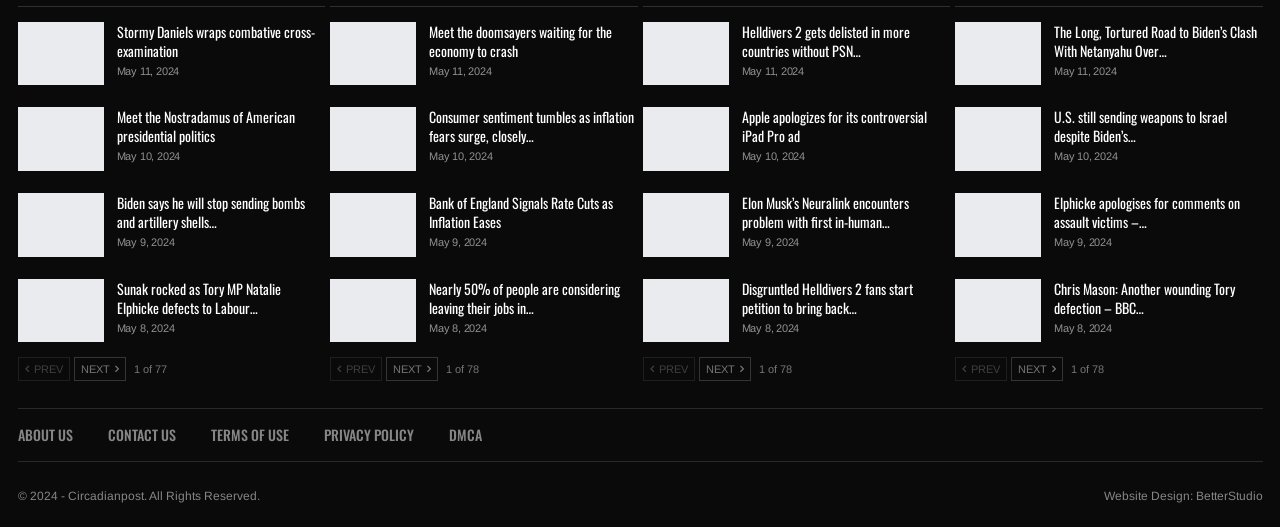What is the date of the article 'The Long, Tortured Road to Biden’s Clash With Netanyahu Over…'?
Provide a detailed and extensive answer to the question.

I found the article 'The Long, Tortured Road to Biden’s Clash With Netanyahu Over…' and looked for the corresponding date, which is located next to the article title. The date is 'May 11, 2024'.